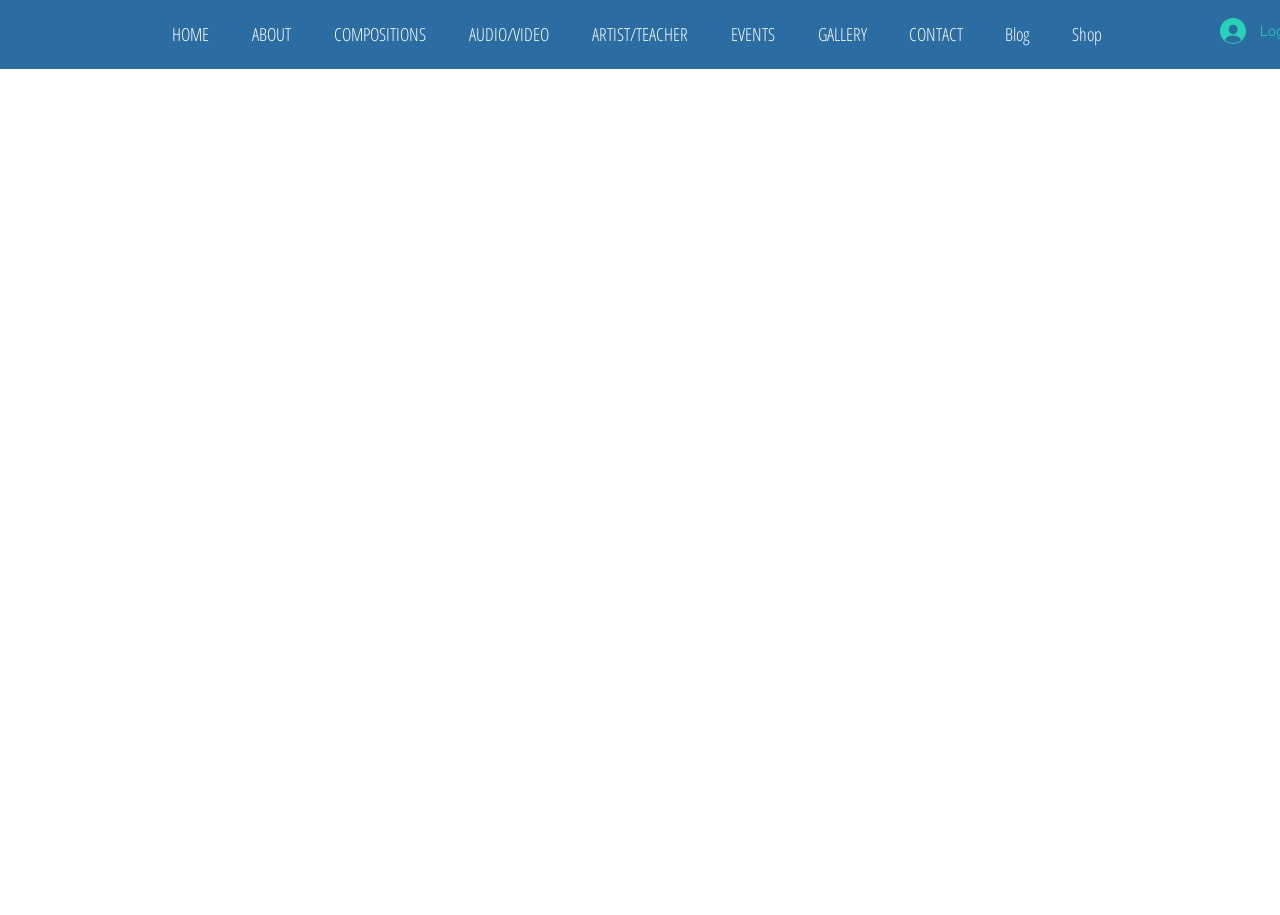Please find the bounding box coordinates of the element that you should click to achieve the following instruction: "visit blog". The coordinates should be presented as four float numbers between 0 and 1: [left, top, right, bottom].

[0.772, 0.004, 0.818, 0.07]